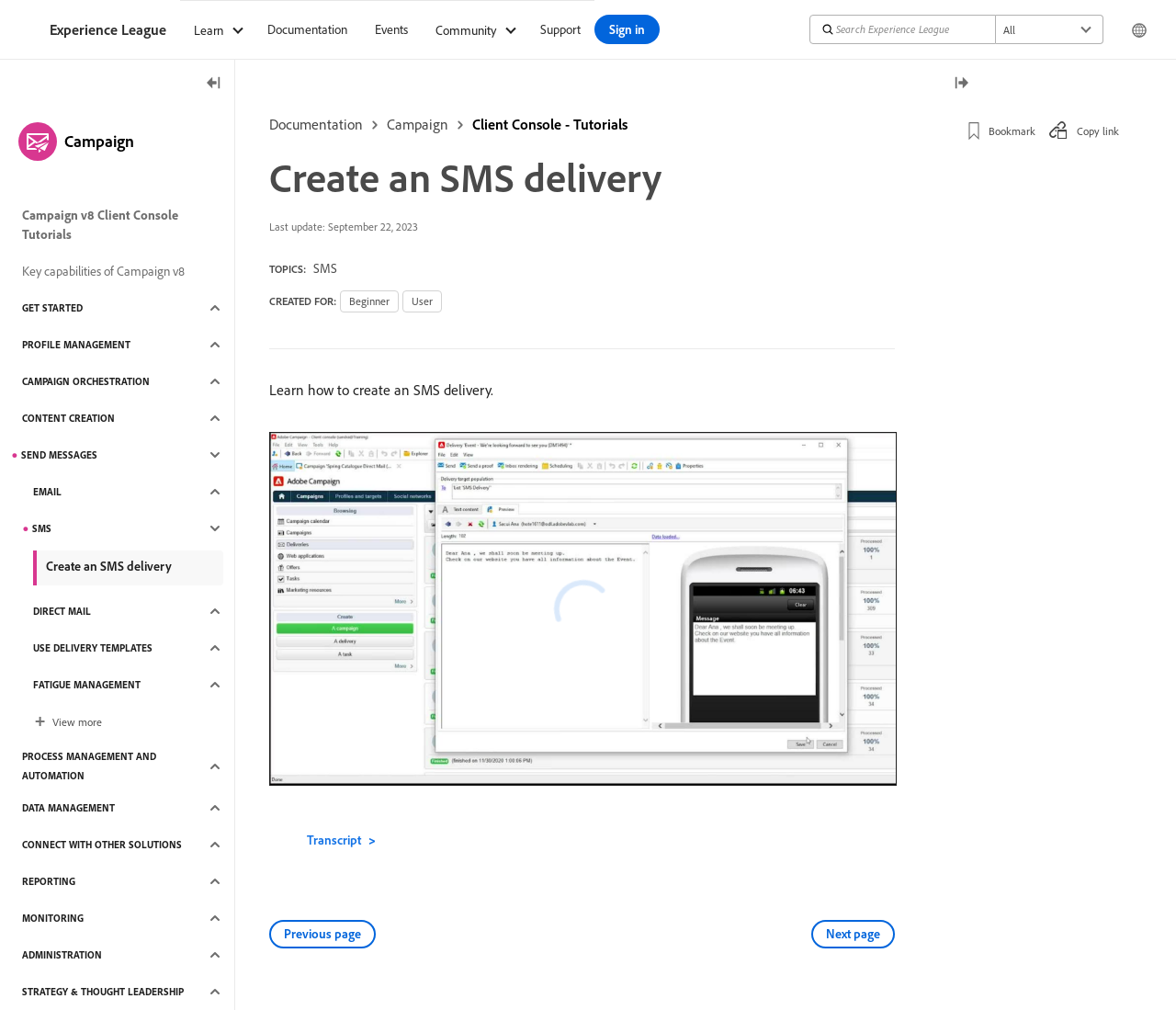Give the bounding box coordinates for the element described as: ".a { fill: #6E6E6E; }".

[0.8, 0.073, 0.834, 0.094]